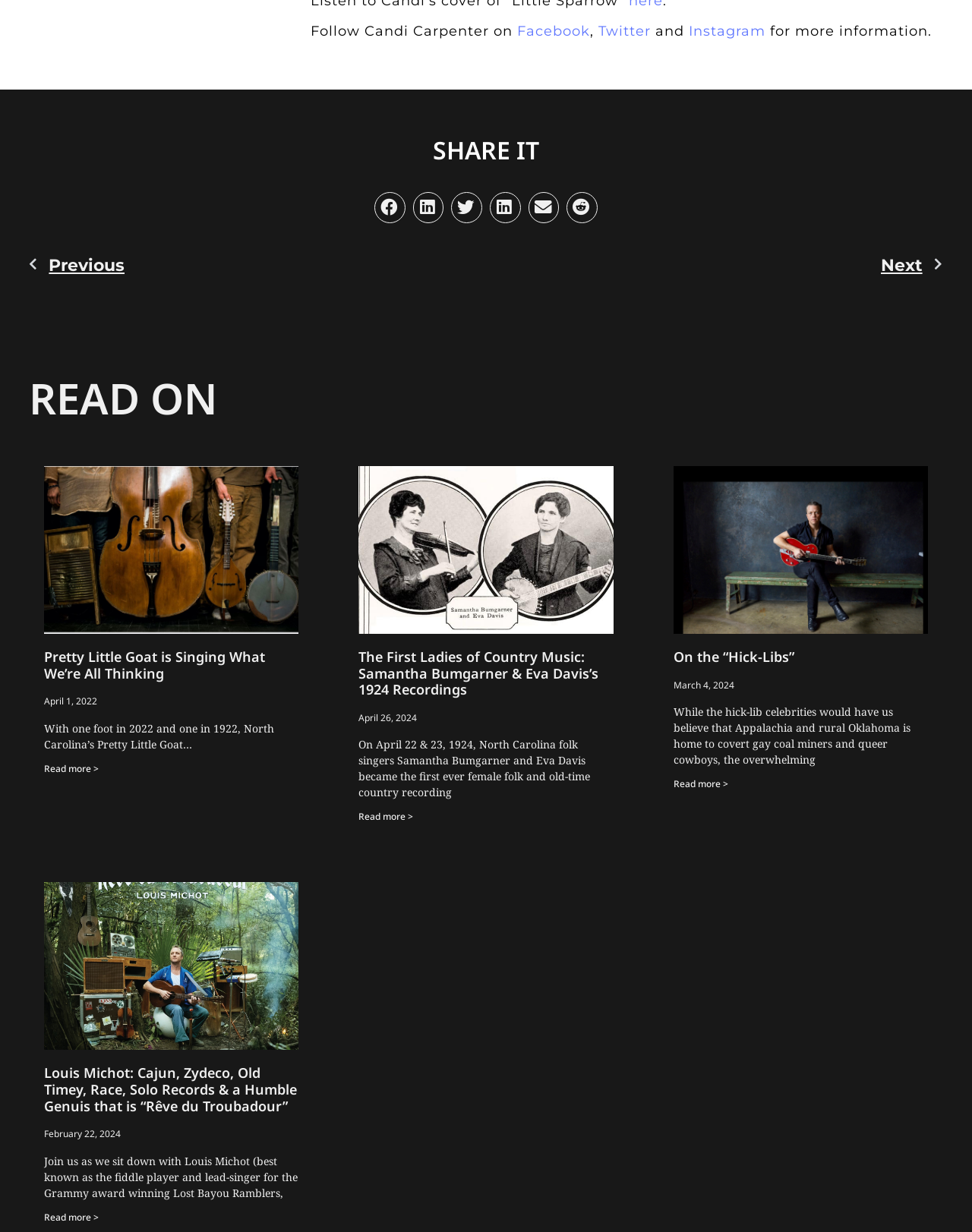Locate the UI element that matches the description Facebook in the webpage screenshot. Return the bounding box coordinates in the format (top-left x, top-left y, bottom-right x, bottom-right y), with values ranging from 0 to 1.

[0.532, 0.018, 0.607, 0.032]